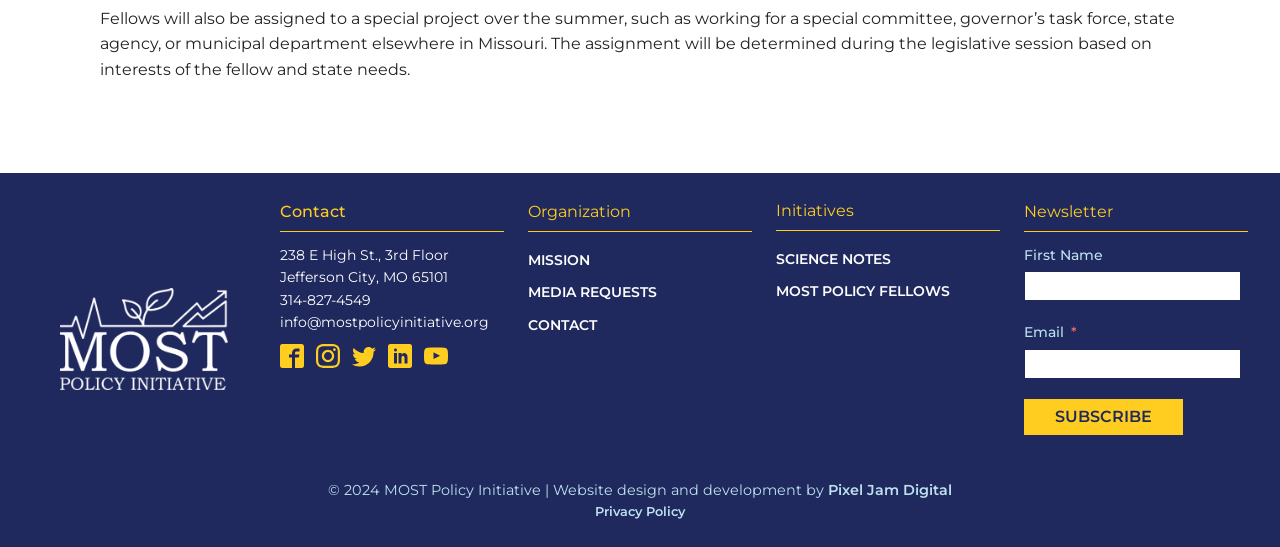Please provide the bounding box coordinates for the element that needs to be clicked to perform the following instruction: "Visit our Facebook". The coordinates should be given as four float numbers between 0 and 1, i.e., [left, top, right, bottom].

[0.219, 0.628, 0.238, 0.672]